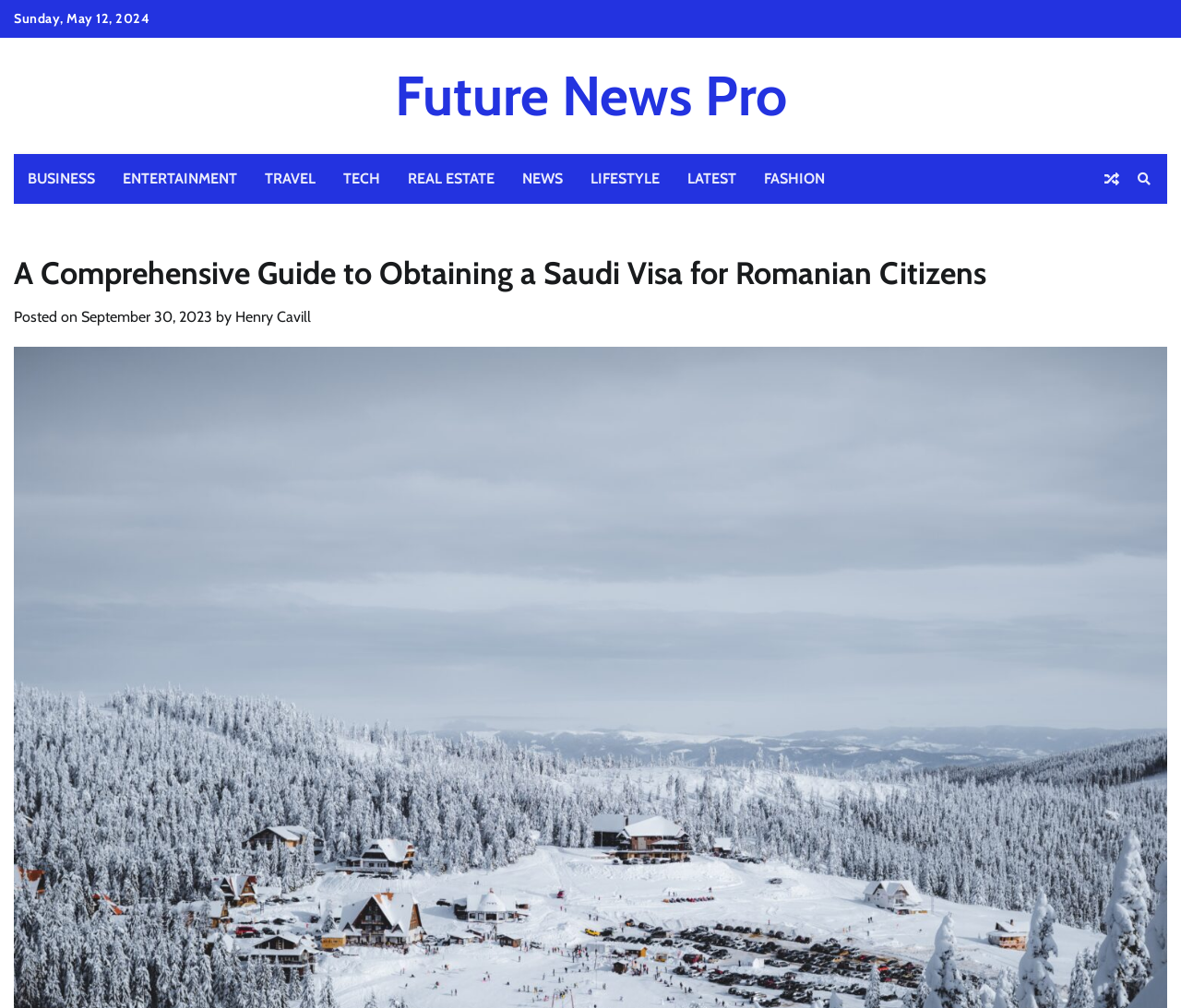Using the details from the image, please elaborate on the following question: What is the date of the article?

I found the date of the article by looking at the 'Posted on' section, which is located below the main heading. The date is mentioned as 'September 30, 2023'.